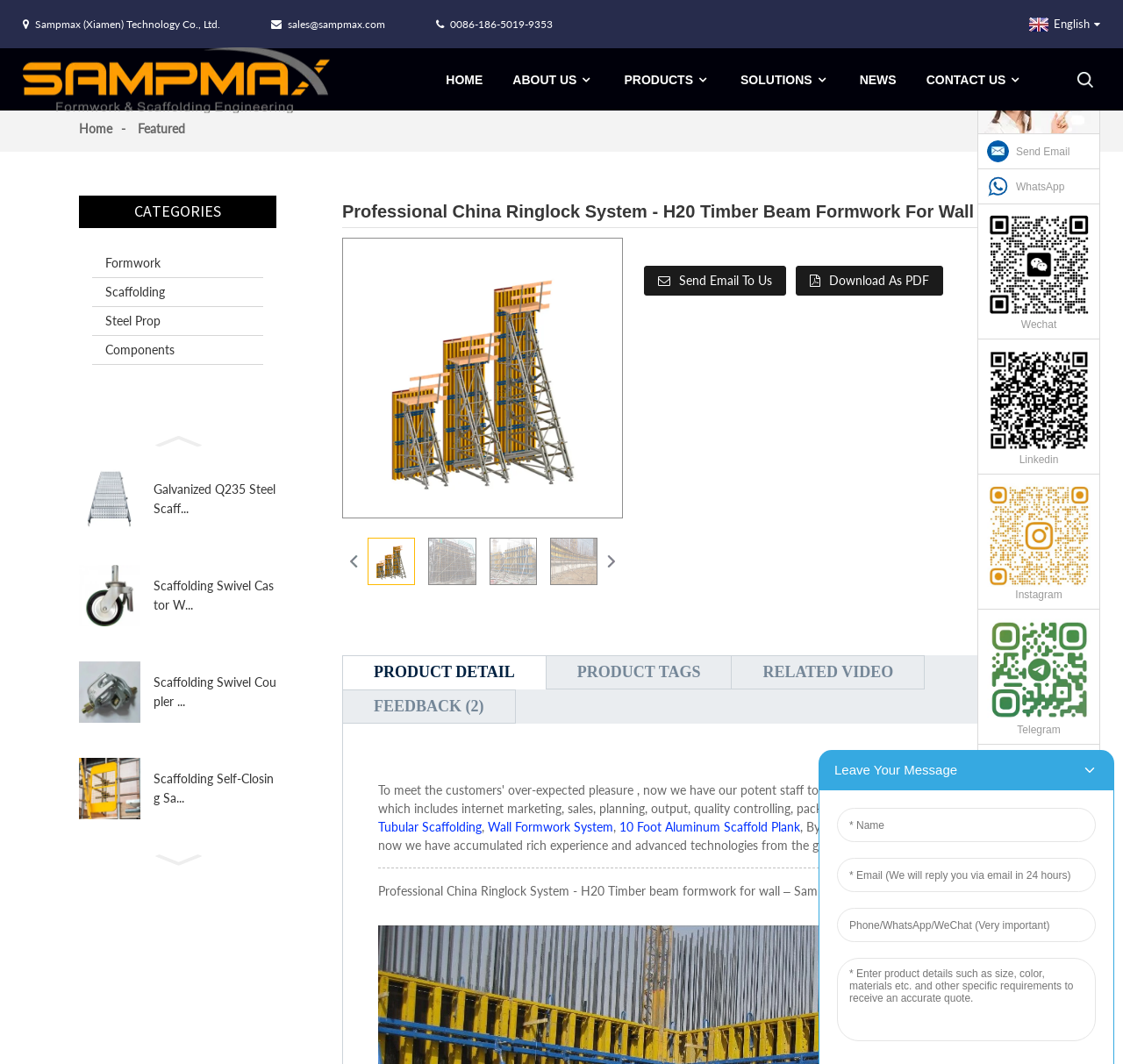Given the element description "parent_node: Scaffolding Swivel Castor W..." in the screenshot, predict the bounding box coordinates of that UI element.

[0.07, 0.531, 0.125, 0.589]